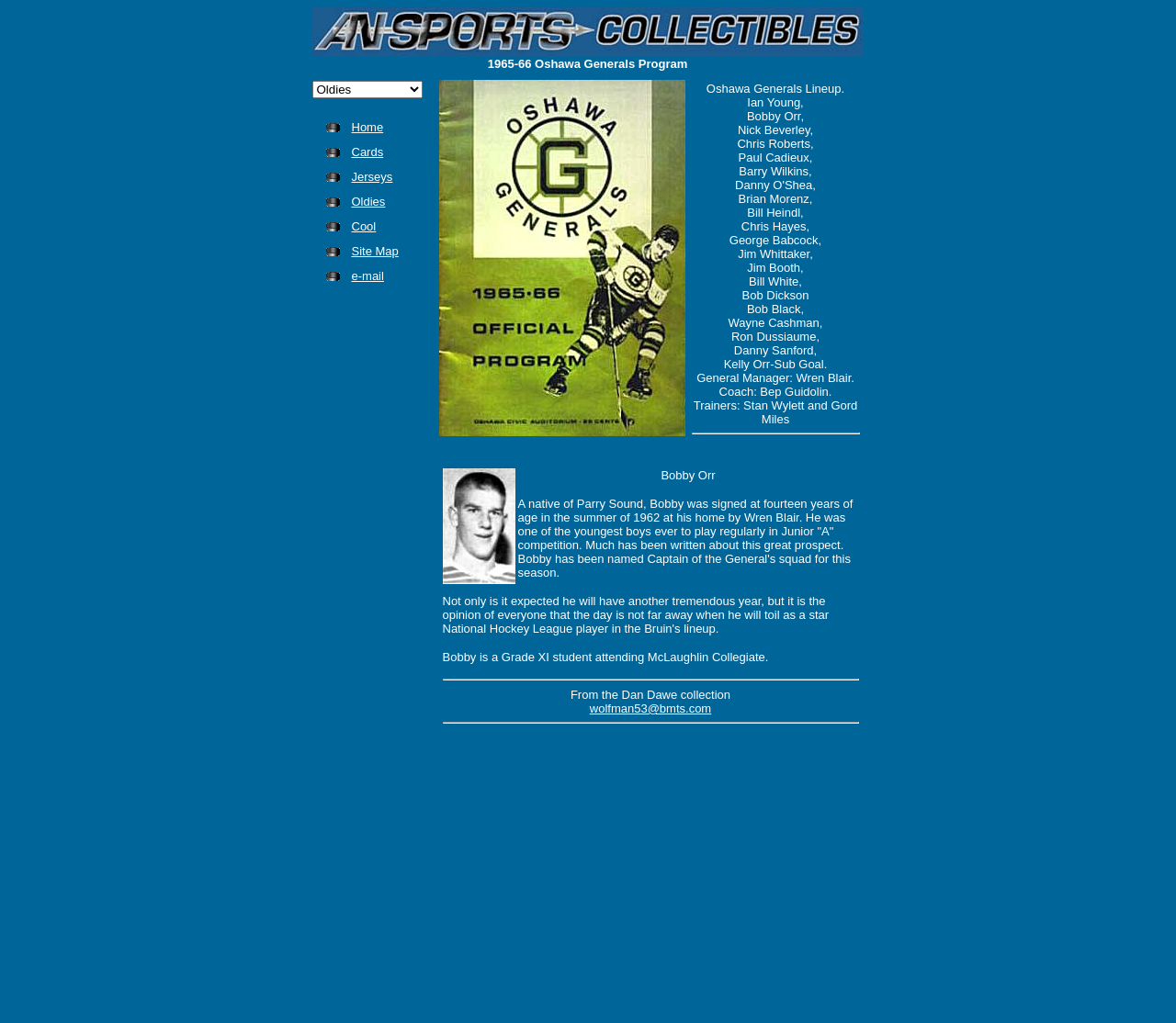Determine the bounding box coordinates of the UI element that matches the following description: "Site Map". The coordinates should be four float numbers between 0 and 1 in the format [left, top, right, bottom].

[0.299, 0.237, 0.339, 0.252]